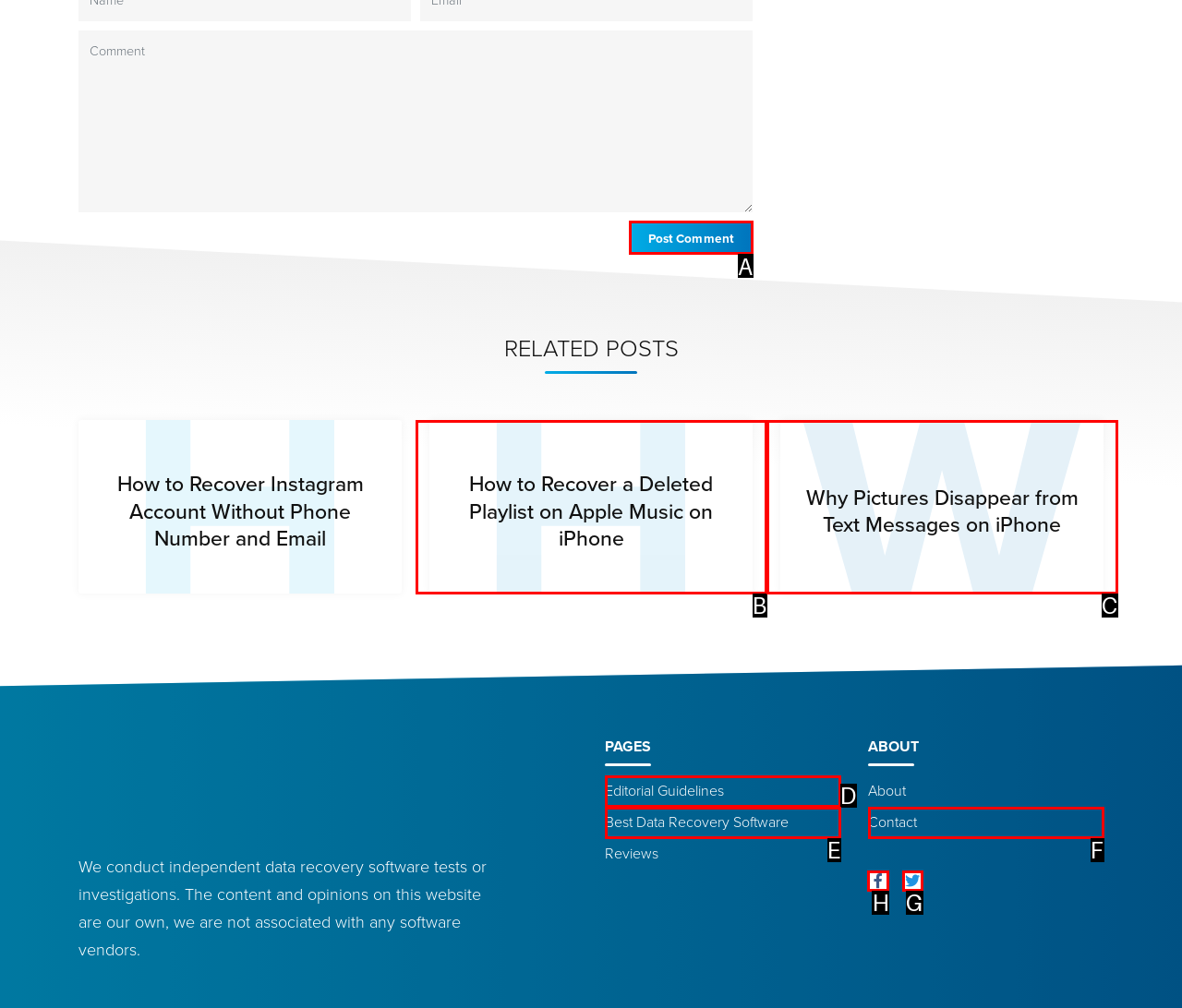Find the appropriate UI element to complete the task: follow on Facebook. Indicate your choice by providing the letter of the element.

H